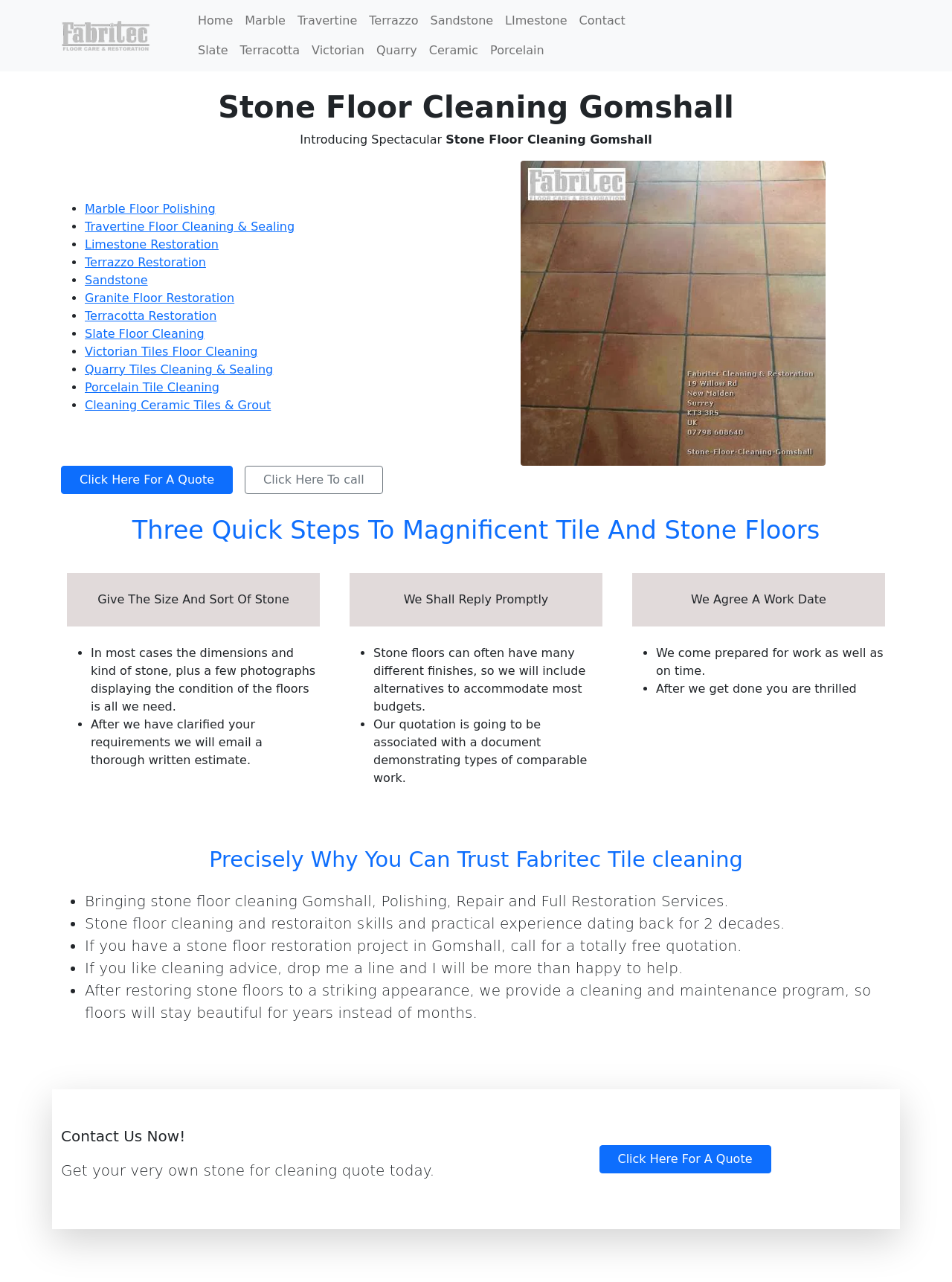Specify the bounding box coordinates of the region I need to click to perform the following instruction: "Click on the 'Click Here For A Quote' button". The coordinates must be four float numbers in the range of 0 to 1, i.e., [left, top, right, bottom].

[0.064, 0.363, 0.245, 0.385]